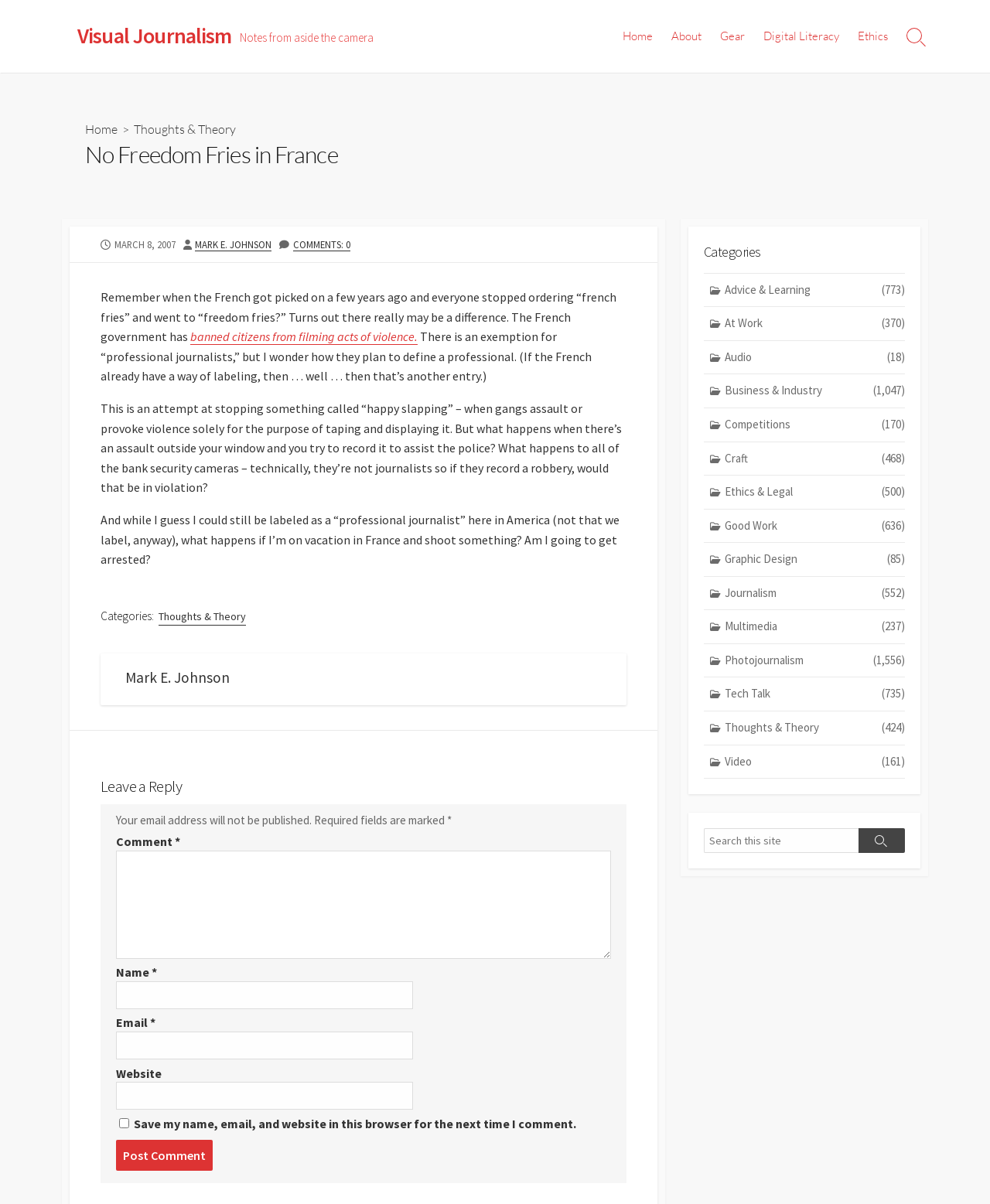Look at the image and answer the question in detail:
What is the date of publication of this article?

I found the publication date in the footer section of the webpage, where it says 'PUBLISHED DATE' followed by 'MARCH 8, 2007'.